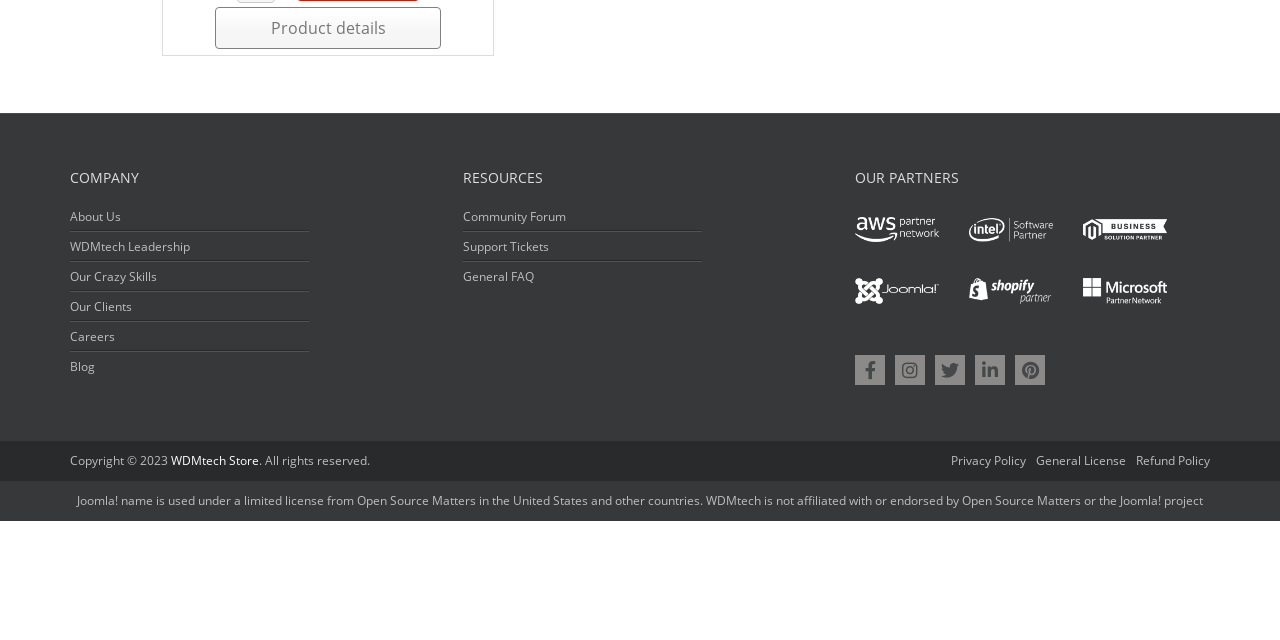From the screenshot, find the bounding box of the UI element matching this description: "EPAY Hire". Supply the bounding box coordinates in the form [left, top, right, bottom], each a float between 0 and 1.

None